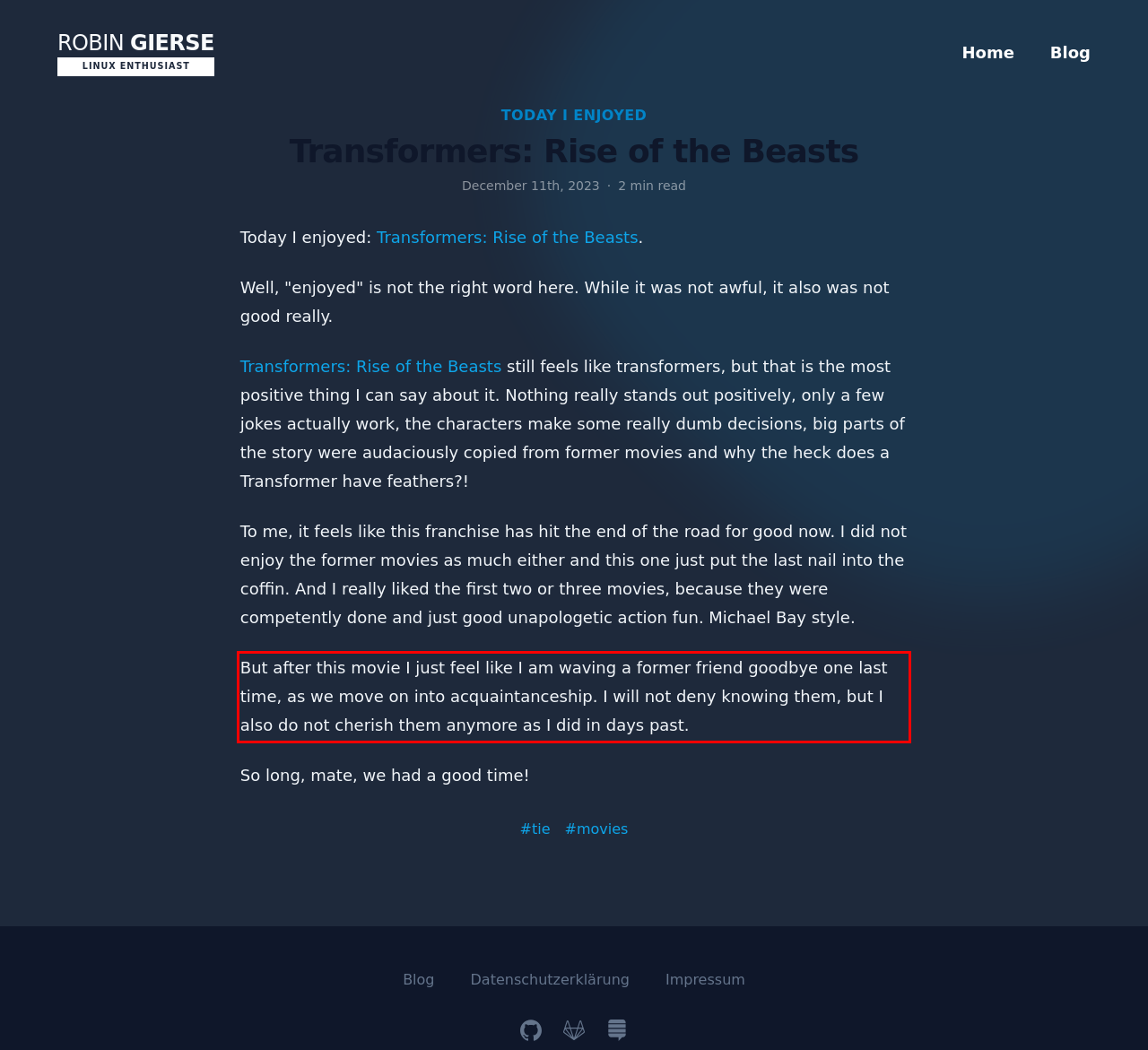Please extract the text content within the red bounding box on the webpage screenshot using OCR.

But after this movie I just feel like I am waving a former friend goodbye one last time, as we move on into acquaintanceship. I will not deny knowing them, but I also do not cherish them anymore as I did in days past.